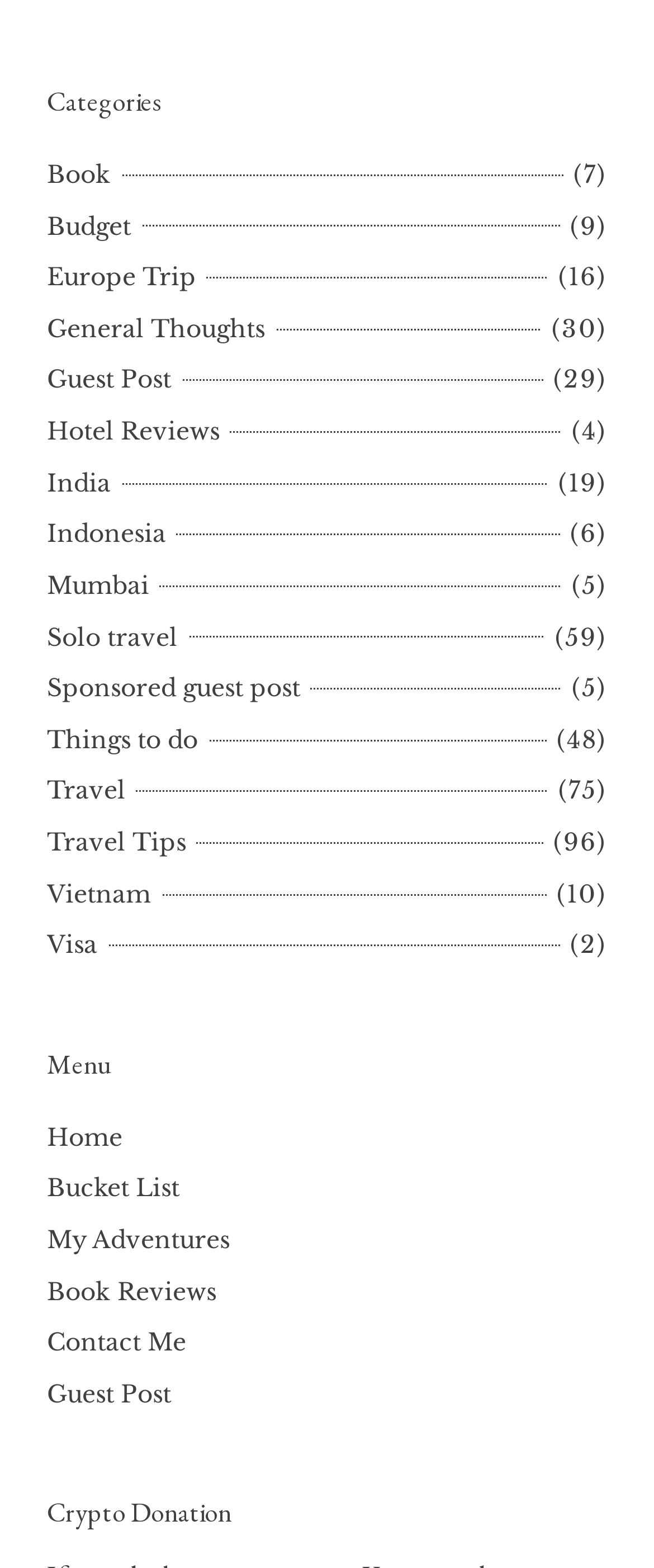What is the category with the most posts?
Kindly give a detailed and elaborate answer to the question.

I looked at the numbers in parentheses next to each category link and found that 'Travel Tips' has the highest number, which is 96.